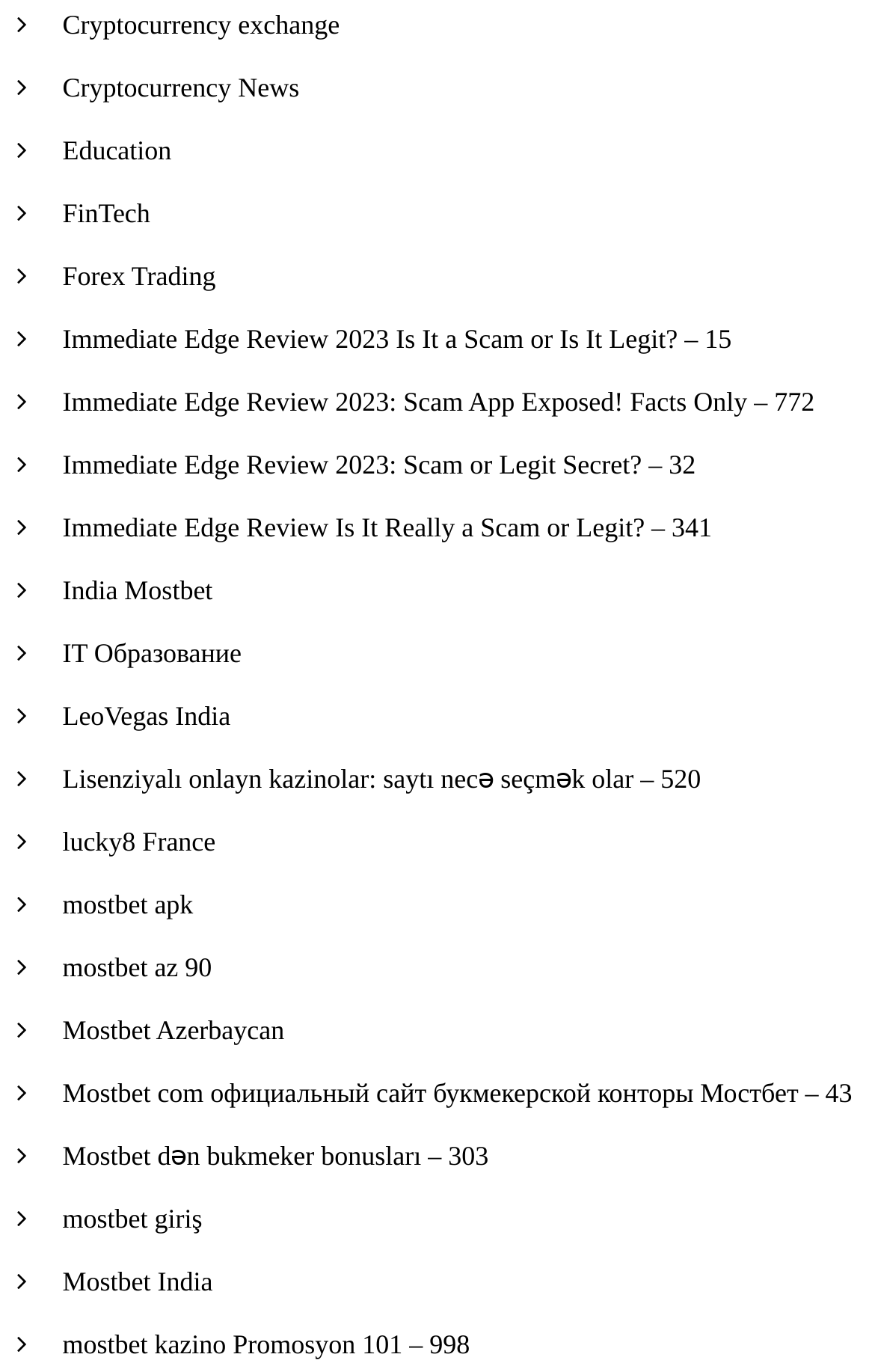Determine the bounding box coordinates of the clickable element to complete this instruction: "Visit our Facebook page". Provide the coordinates in the format of four float numbers between 0 and 1, [left, top, right, bottom].

None